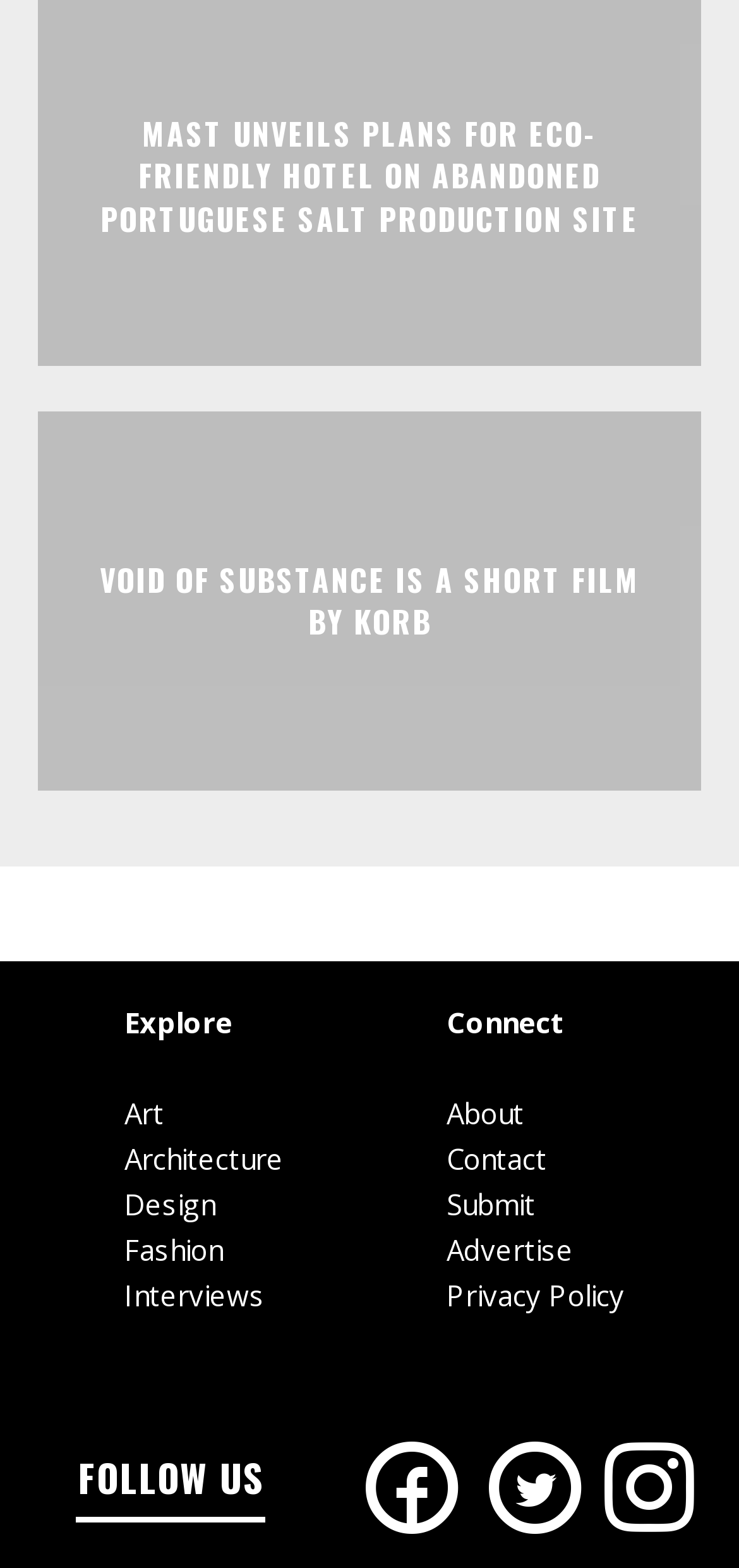Kindly determine the bounding box coordinates for the area that needs to be clicked to execute this instruction: "Read about MAST's eco-friendly hotel plans".

[0.115, 0.072, 0.885, 0.153]